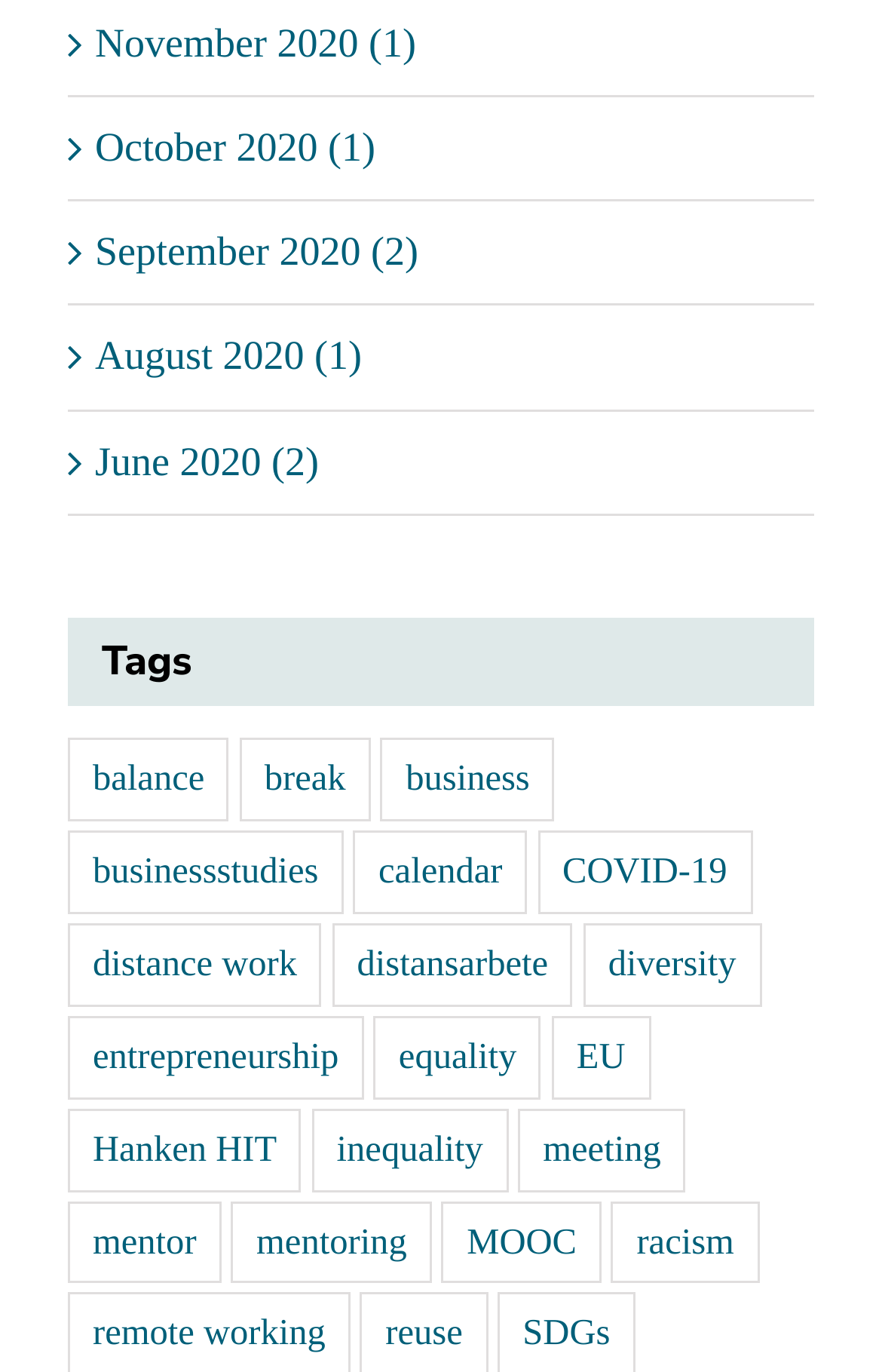Respond to the question below with a concise word or phrase:
How many tags have only 1 item?

11